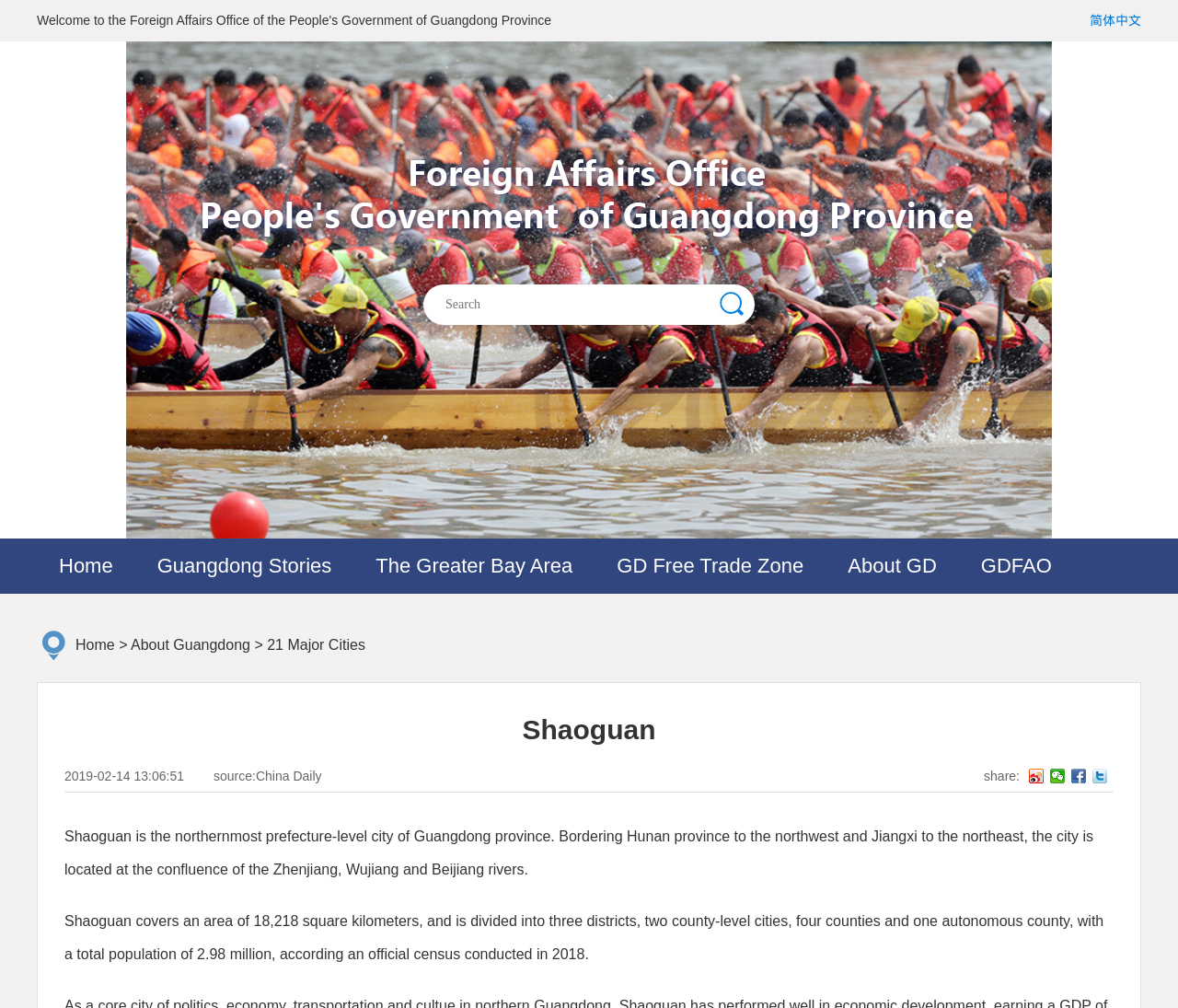Locate the bounding box coordinates of the area that needs to be clicked to fulfill the following instruction: "Go to home page". The coordinates should be in the format of four float numbers between 0 and 1, namely [left, top, right, bottom].

[0.05, 0.534, 0.096, 0.589]